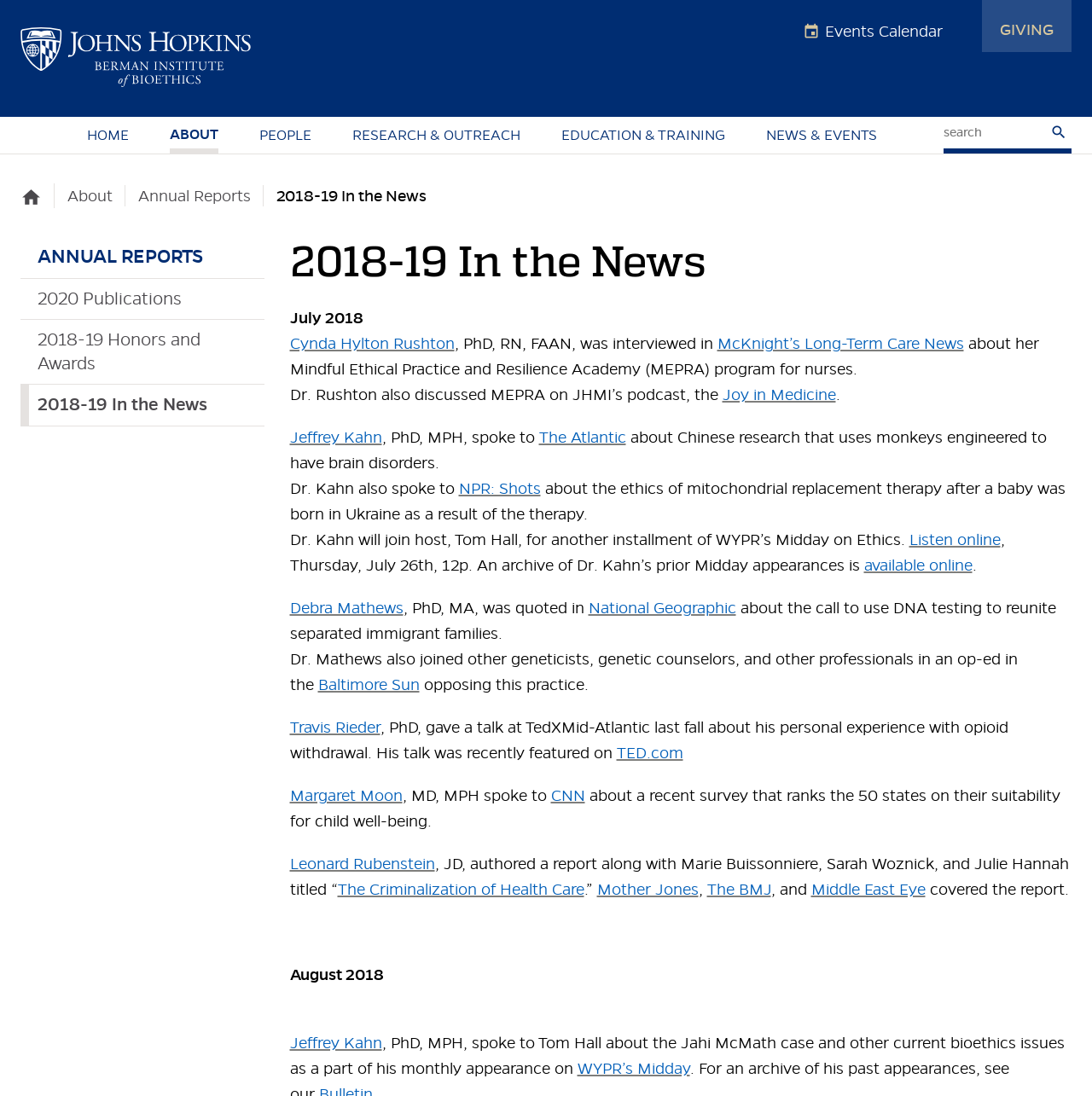Find and specify the bounding box coordinates that correspond to the clickable region for the instruction: "Listen to Dr. Kahn’s podcast".

[0.832, 0.484, 0.916, 0.501]